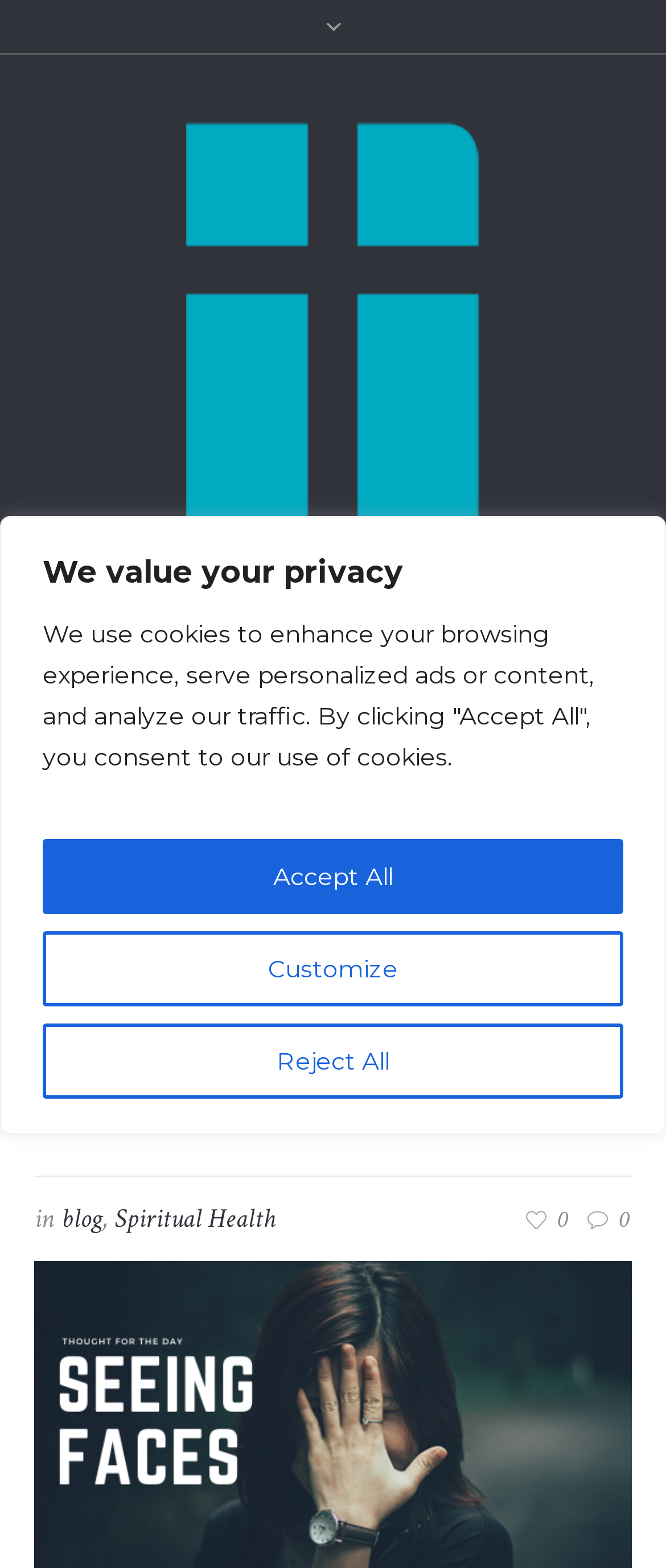Determine the bounding box for the UI element as described: "Accept All". The coordinates should be represented as four float numbers between 0 and 1, formatted as [left, top, right, bottom].

[0.064, 0.535, 0.936, 0.583]